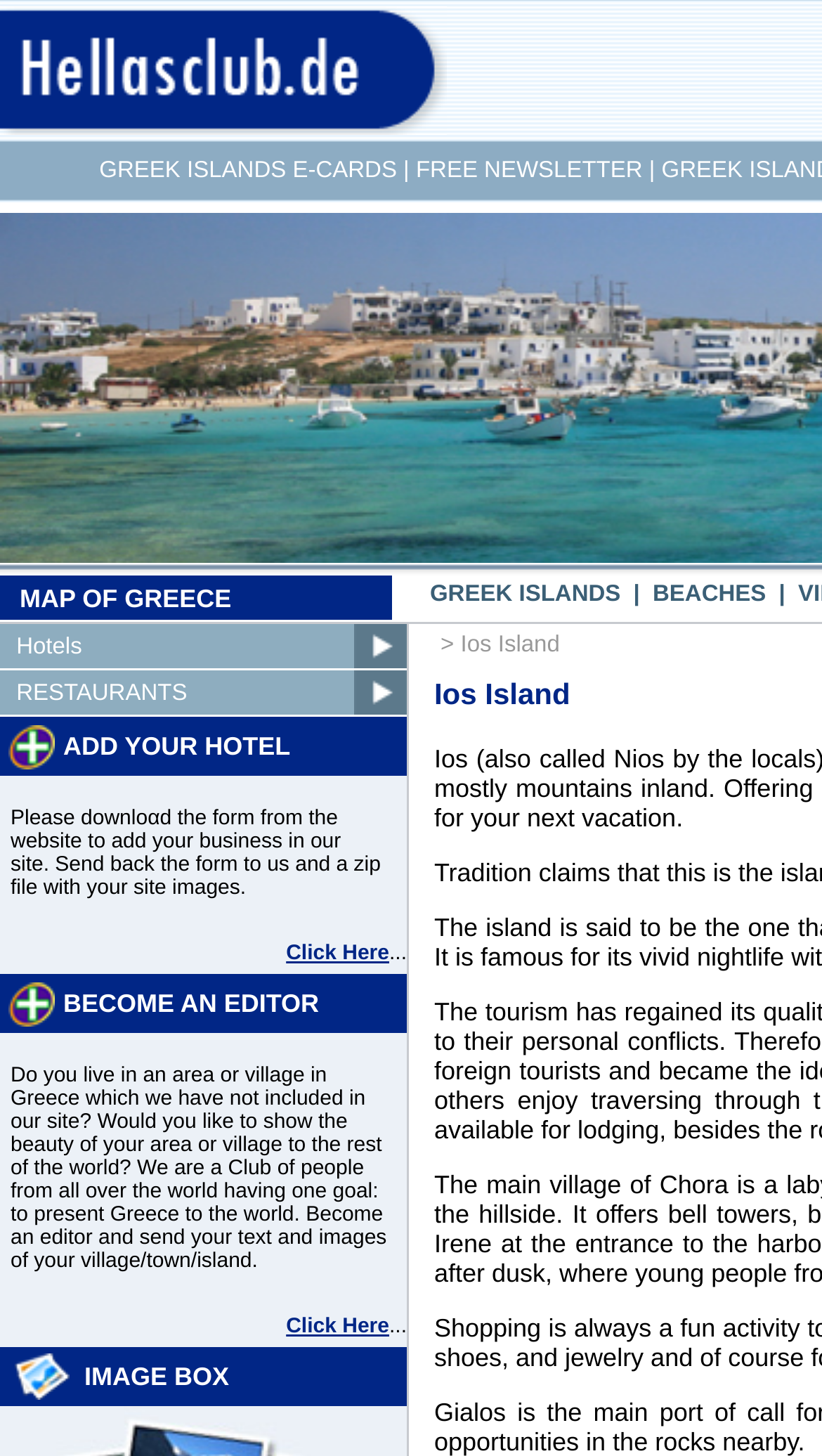Find and specify the bounding box coordinates that correspond to the clickable region for the instruction: "Explore 'BEACHES'".

[0.789, 0.398, 0.934, 0.424]